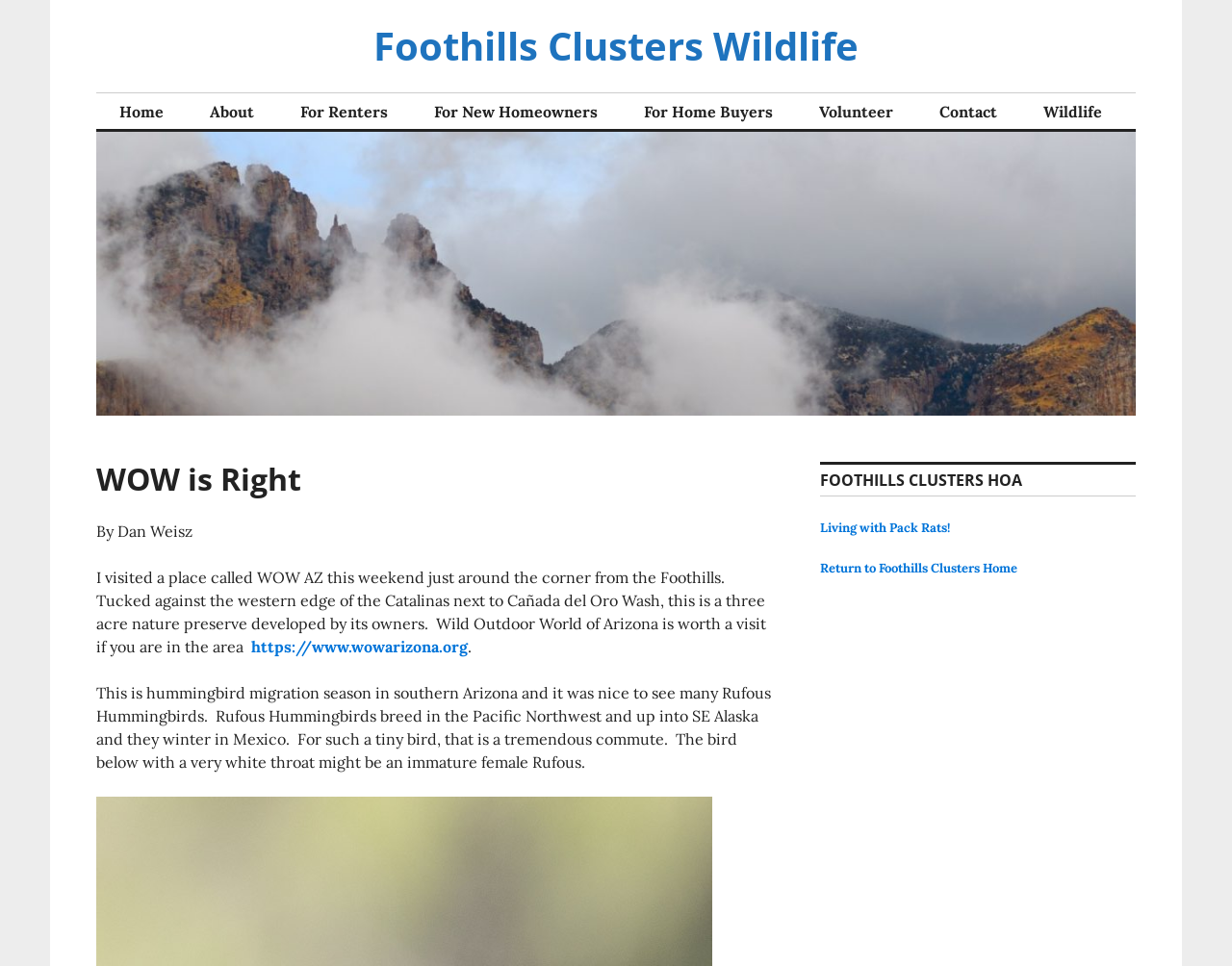What is the topic of the link 'Living with Pack Rats!'?
Please provide a comprehensive answer based on the information in the image.

The link 'Living with Pack Rats!' is present on the webpage, and based on the context, it is likely that the topic of the link is about living with pack rats, possibly providing information or tips on how to coexist with them.